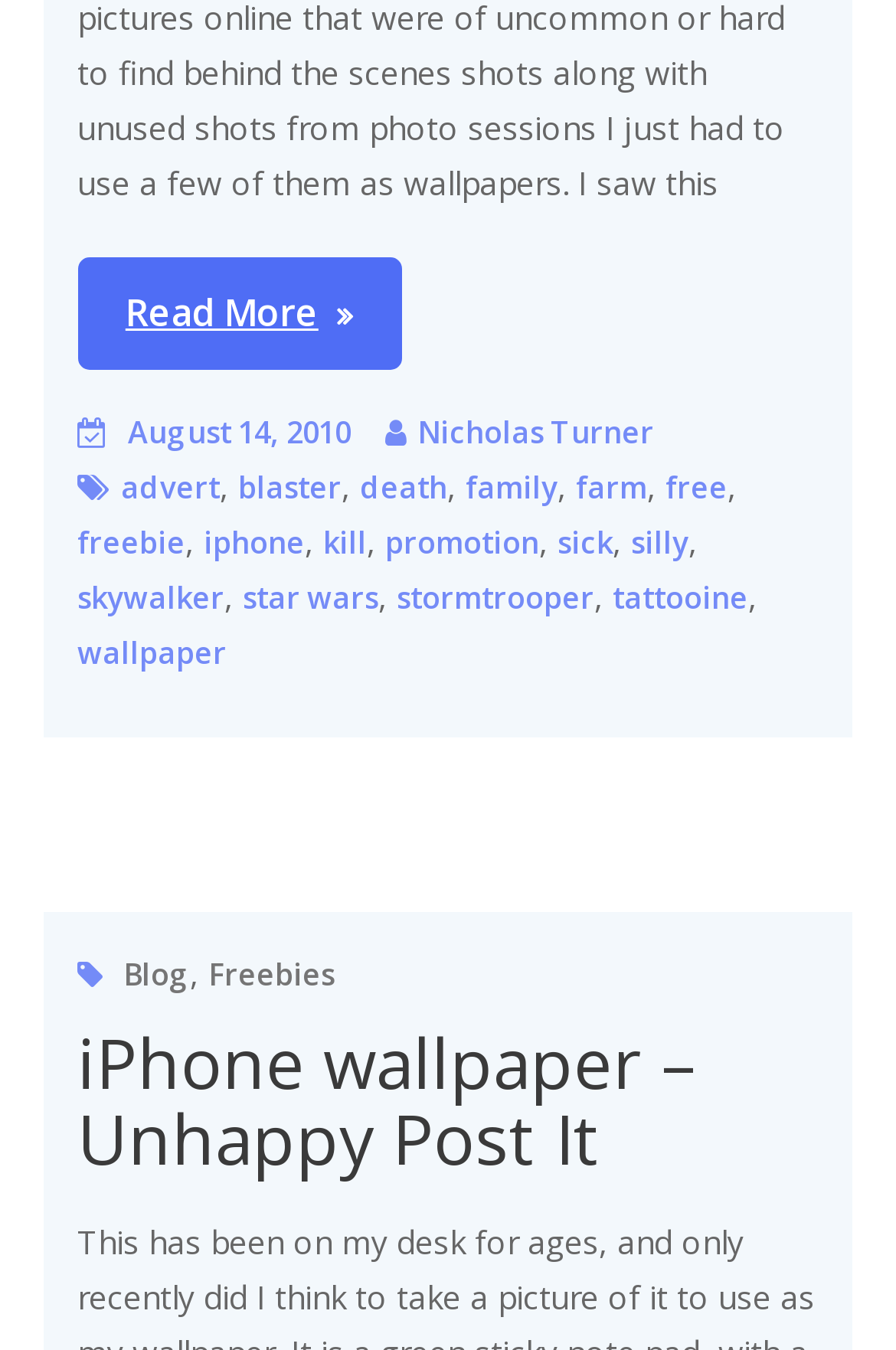Bounding box coordinates are to be given in the format (top-left x, top-left y, bottom-right x, bottom-right y). All values must be floating point numbers between 0 and 1. Provide the bounding box coordinate for the UI element described as: death

[0.402, 0.345, 0.499, 0.376]